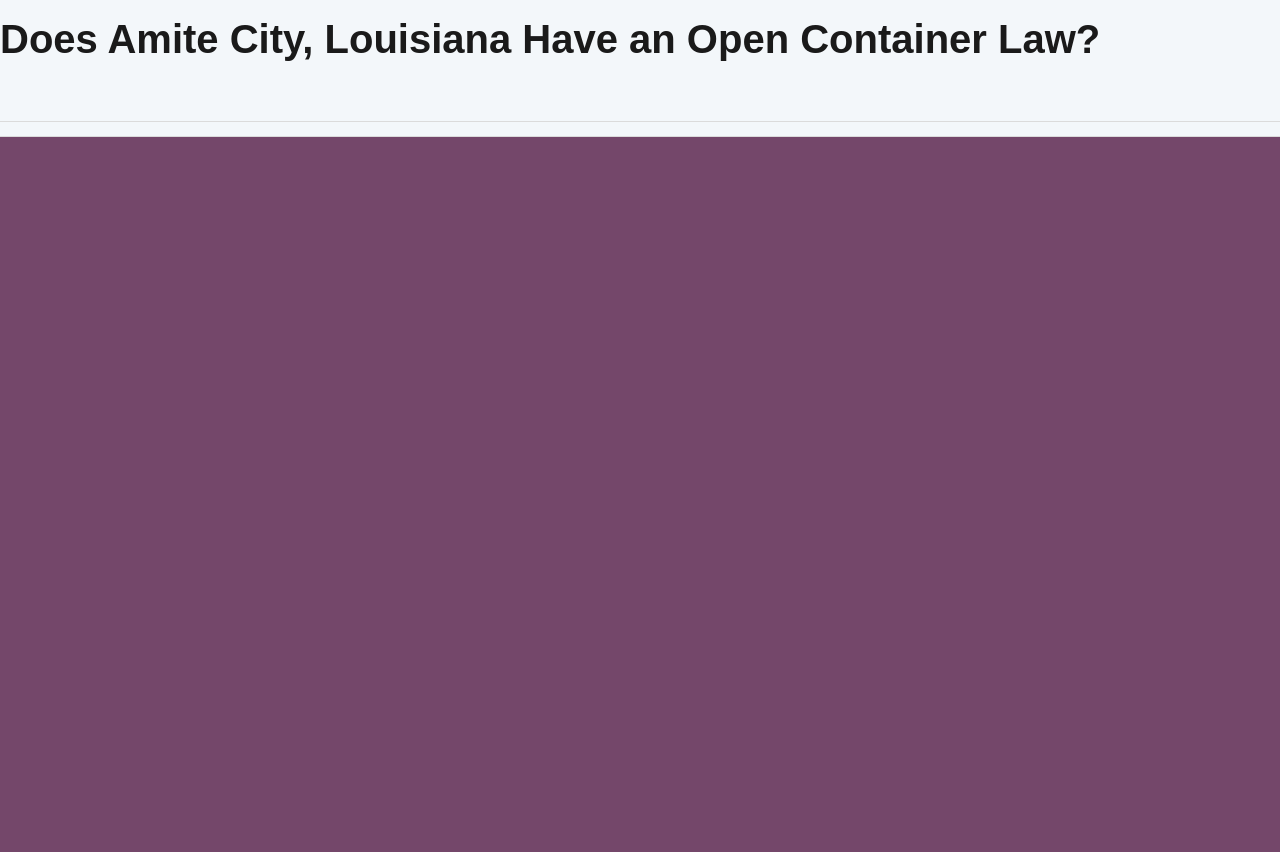Specify the bounding box coordinates of the region I need to click to perform the following instruction: "View the 'RECENT POSTS'". The coordinates must be four float numbers in the range of 0 to 1, i.e., [left, top, right, bottom].

[0.75, 0.165, 1.0, 0.19]